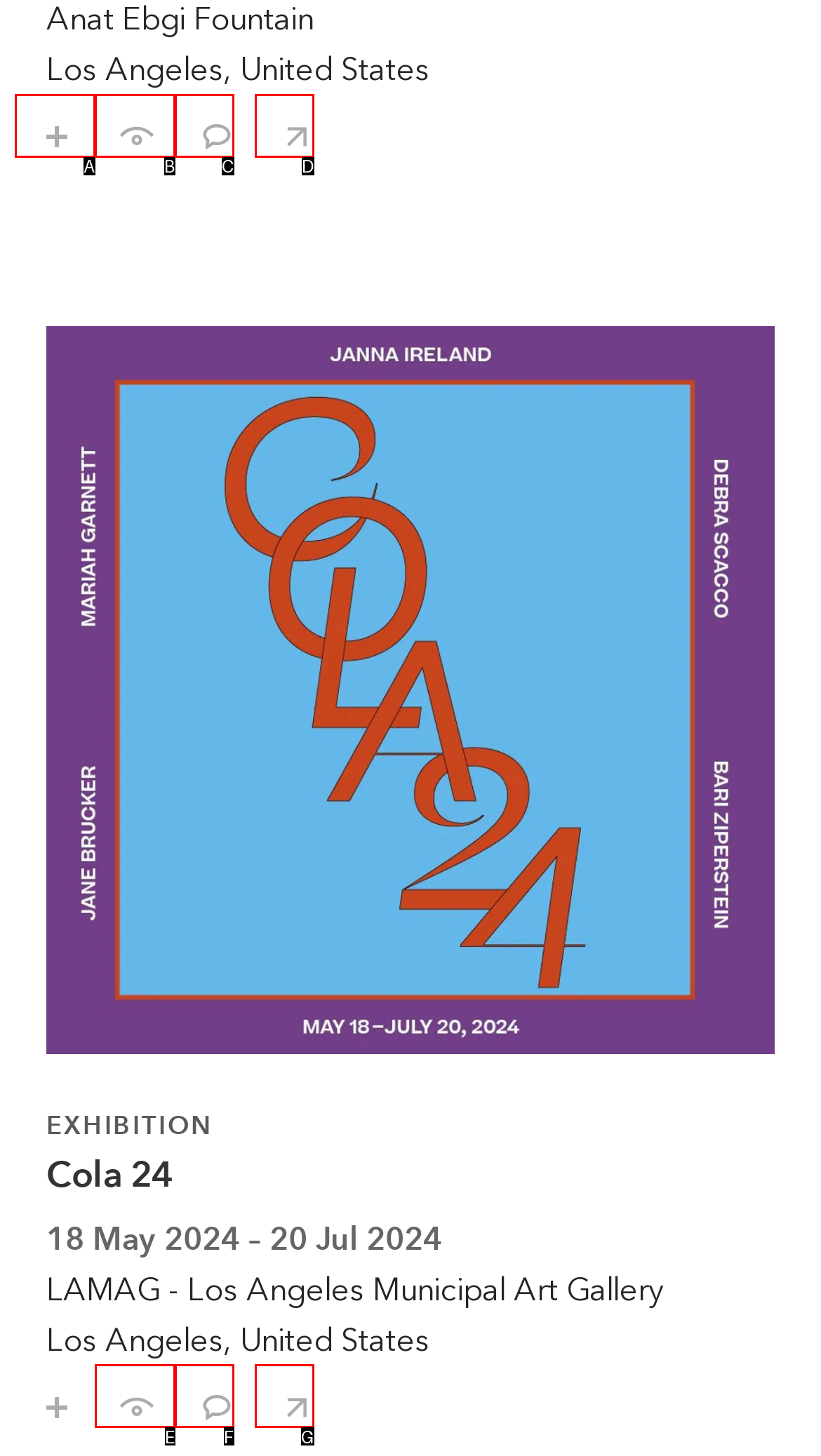Select the correct option based on the description: Register Now
Answer directly with the option’s letter.

None